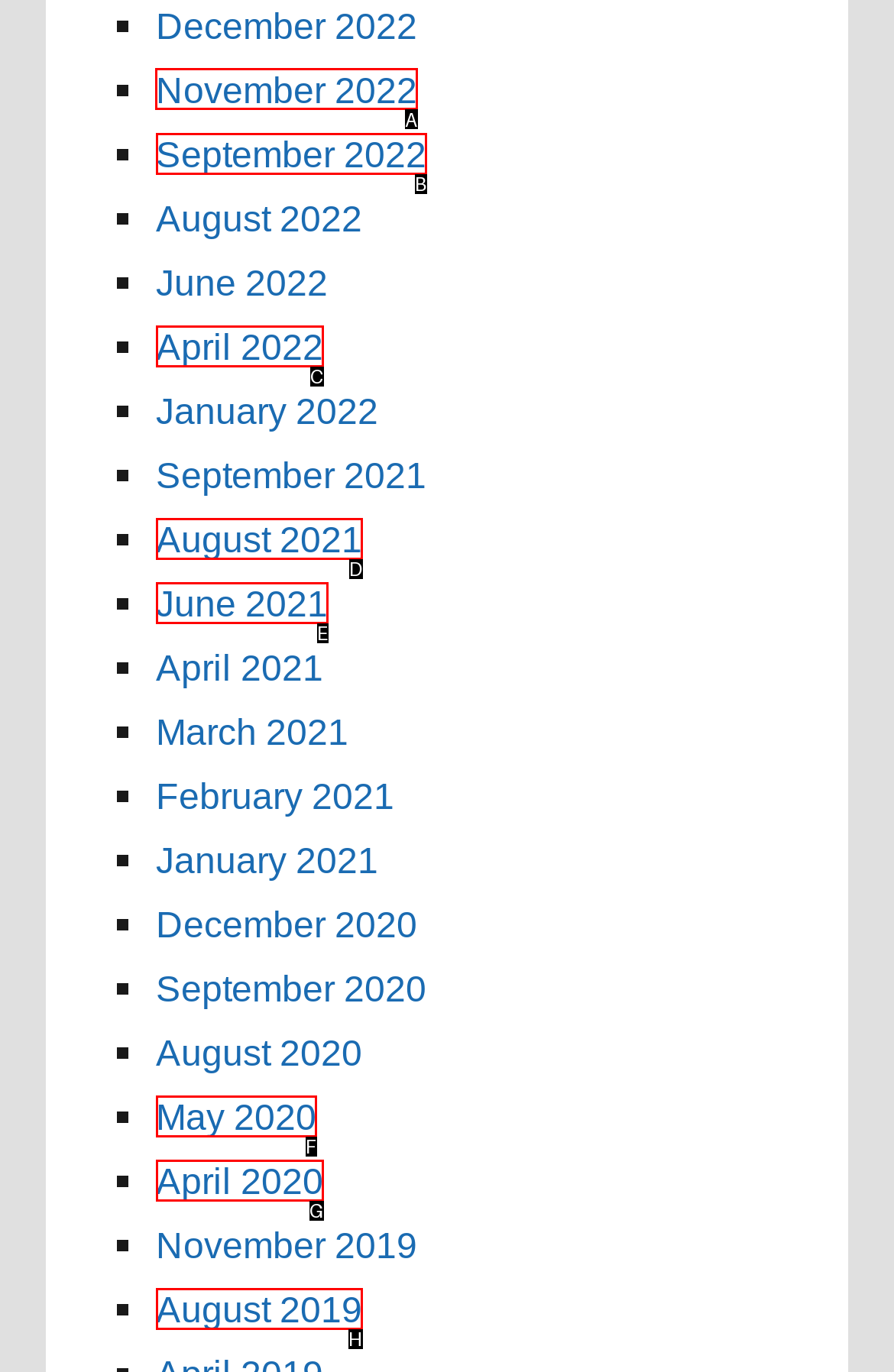To complete the task: View the categories, select the appropriate UI element to click. Respond with the letter of the correct option from the given choices.

None